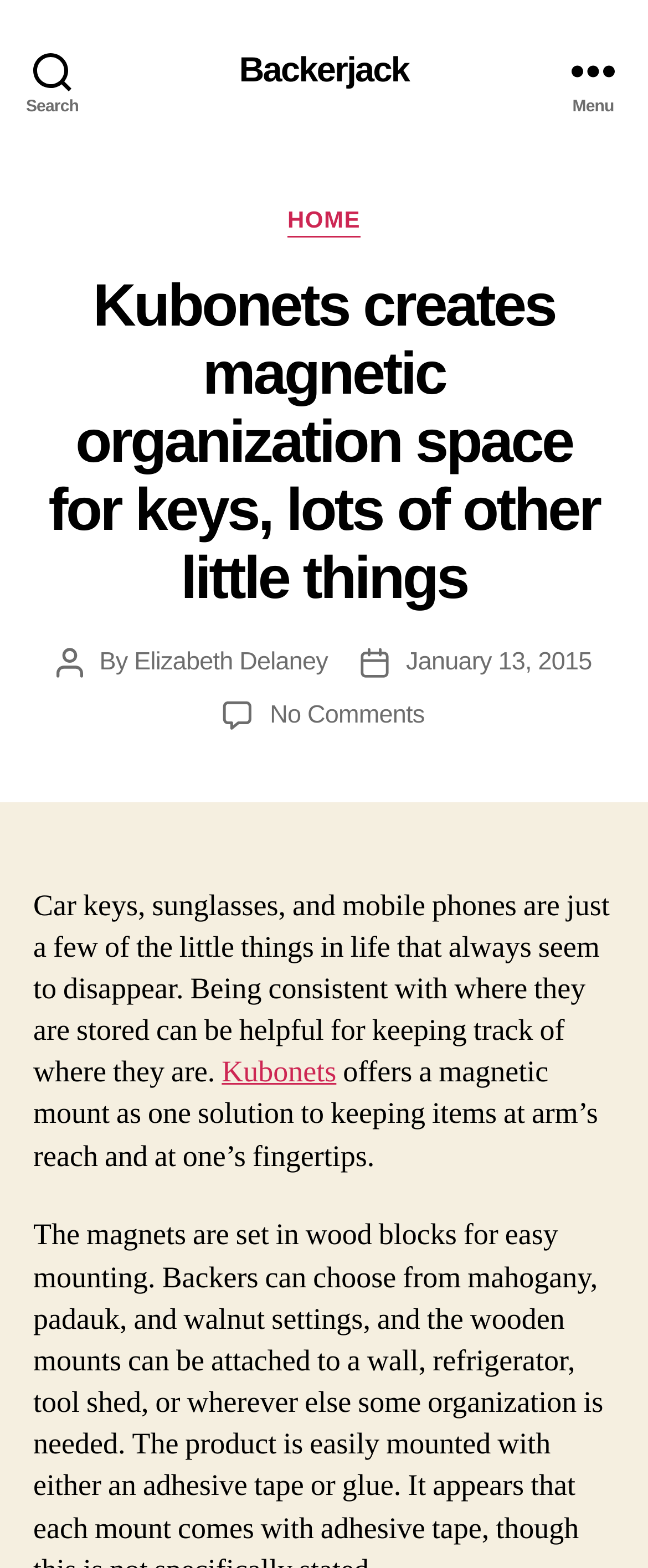What type of items can be stored with Kubonets?
Relying on the image, give a concise answer in one word or a brief phrase.

Keys, sunglasses, mobile phones